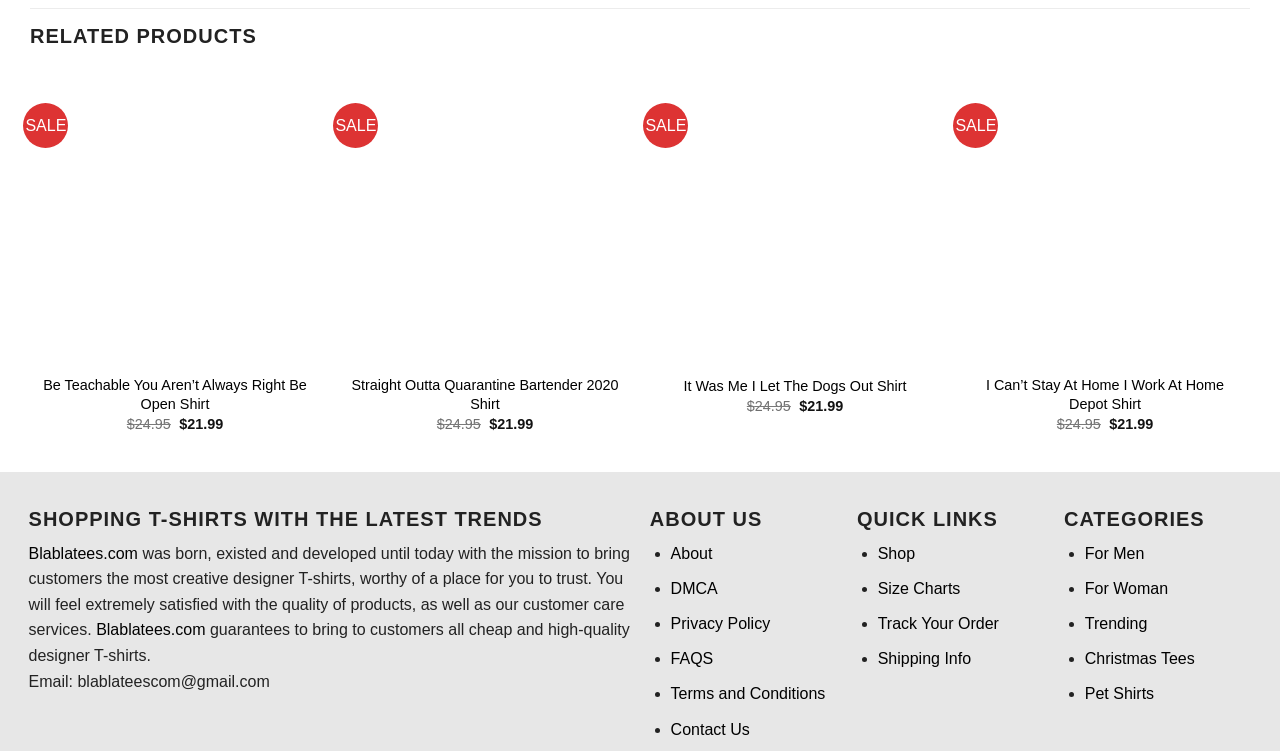Provide a short answer to the following question with just one word or phrase: What is the mission of Blablatees.com?

to bring customers the most creative designer T-shirts